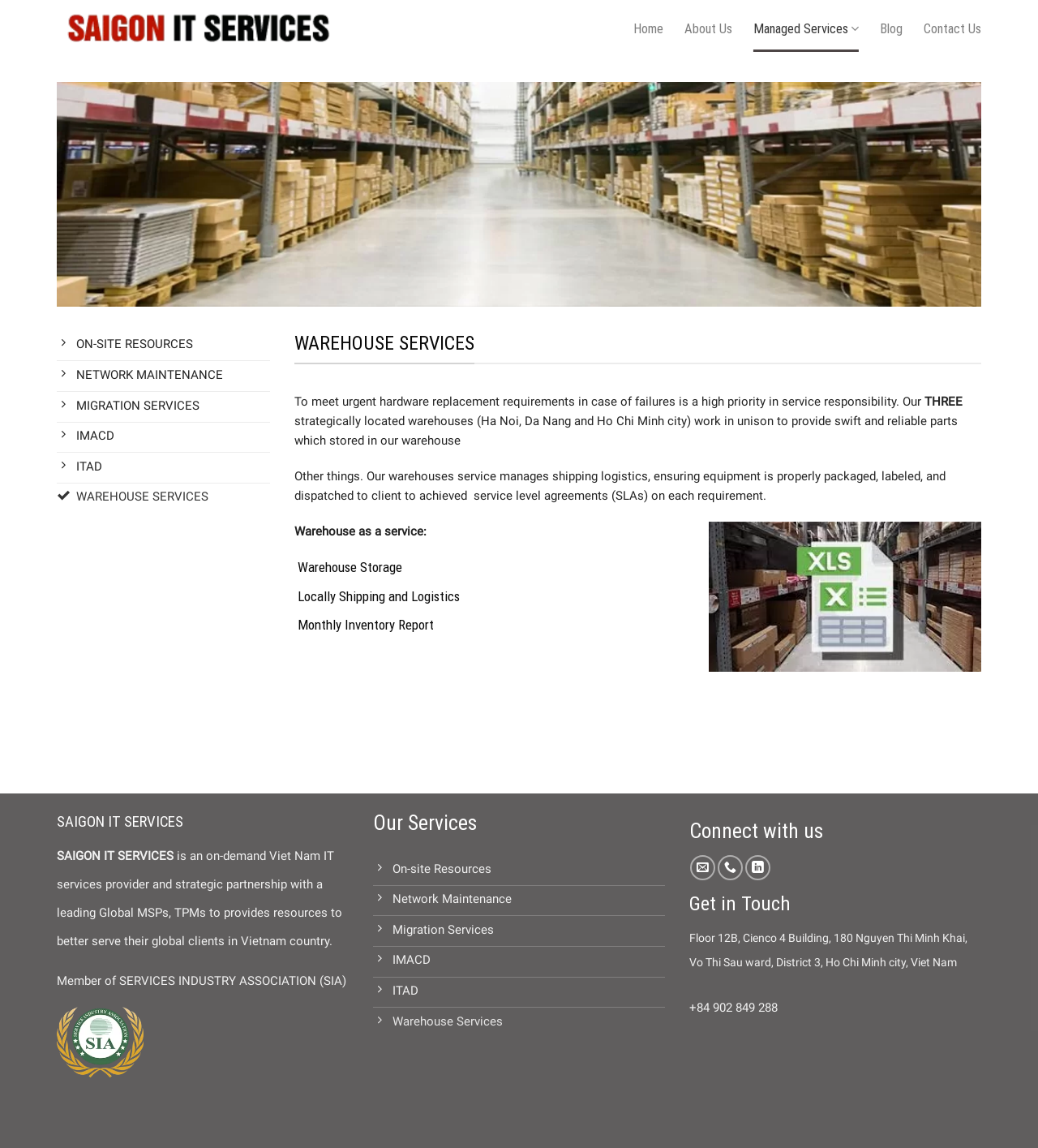Locate the bounding box coordinates of the element that should be clicked to execute the following instruction: "Click on Warehouse Services".

[0.055, 0.421, 0.26, 0.448]